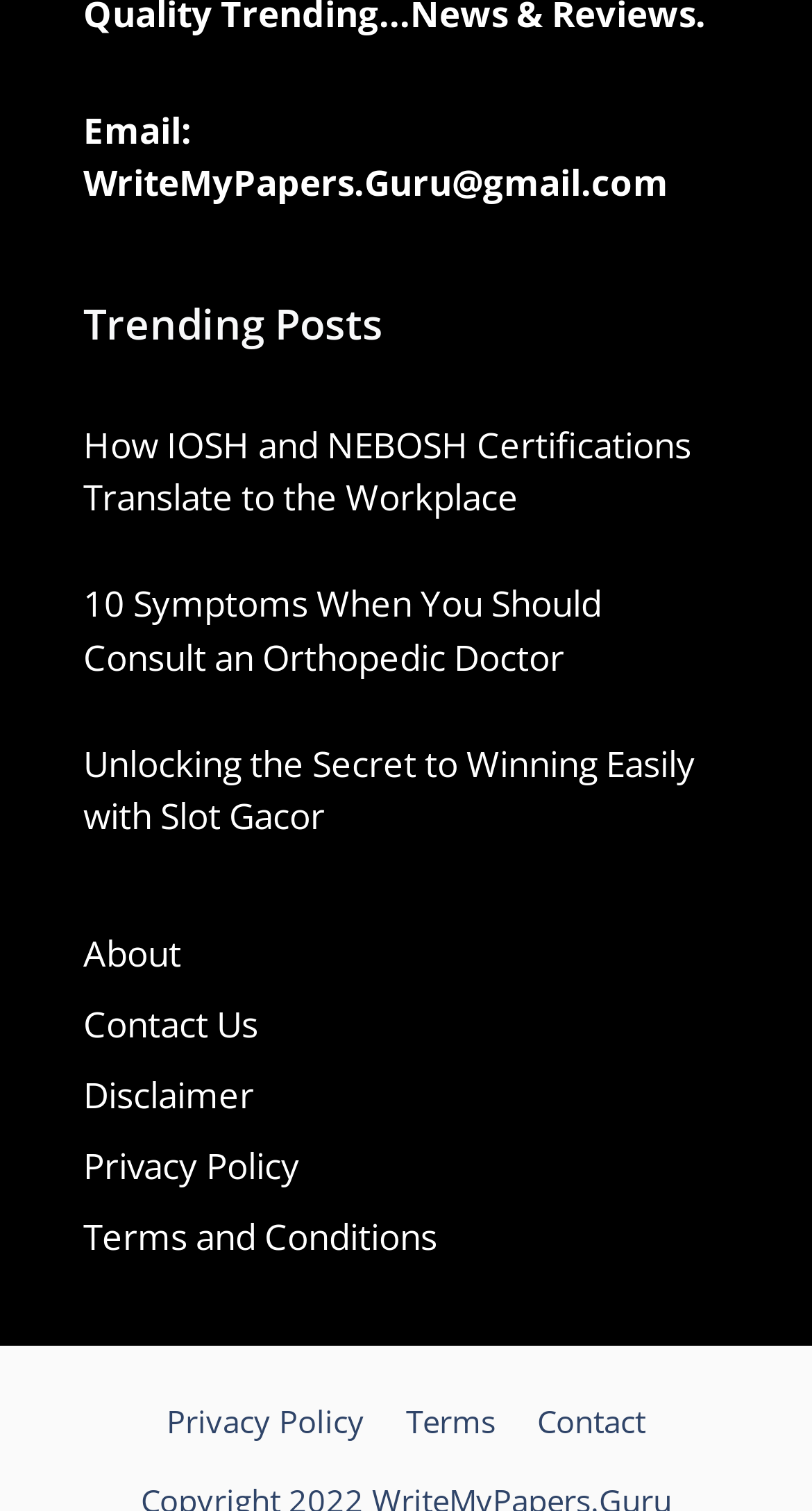Respond to the question below with a single word or phrase:
How many times is the 'Privacy Policy' link mentioned on the webpage?

2